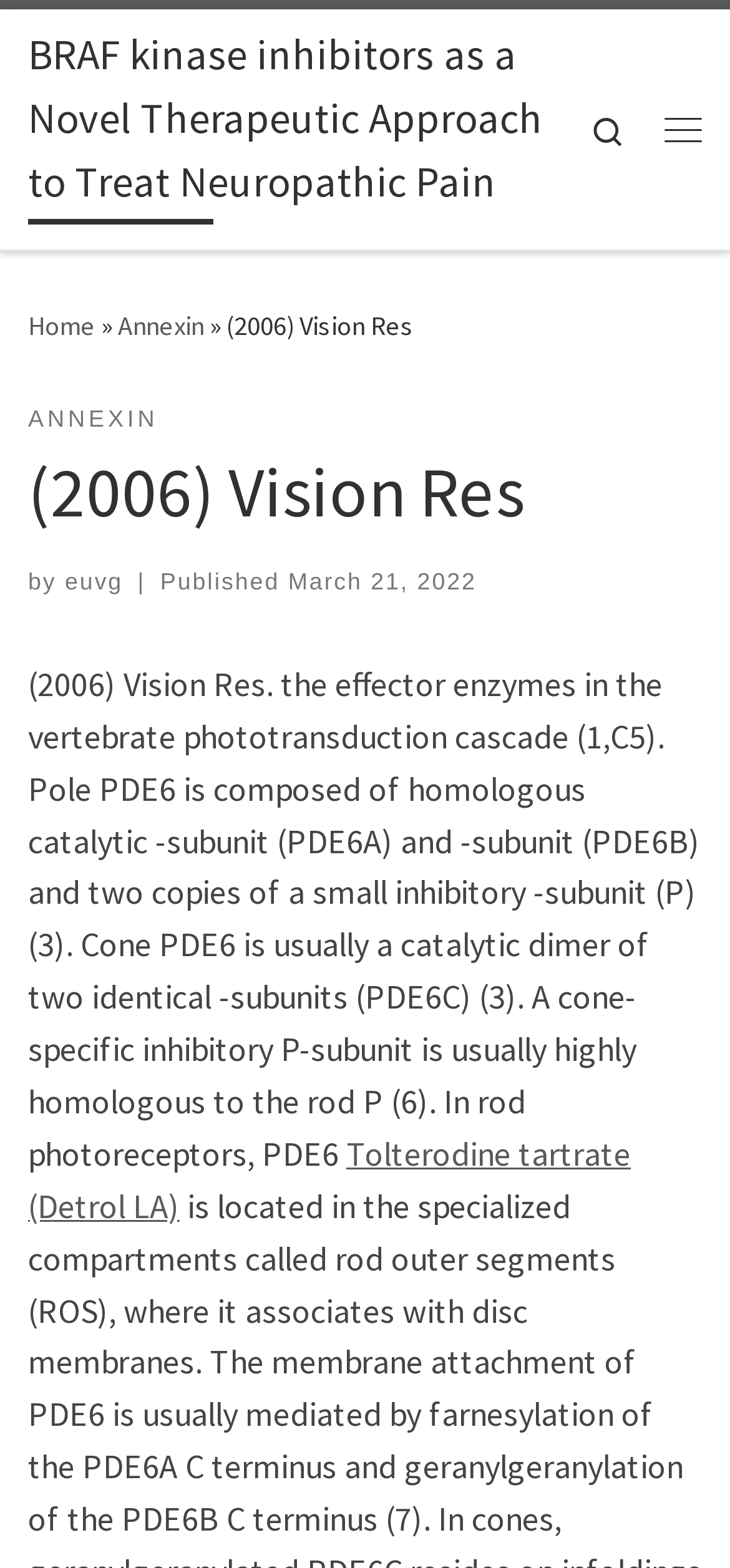What is the primary heading on this webpage?

﻿(2006) Vision Res